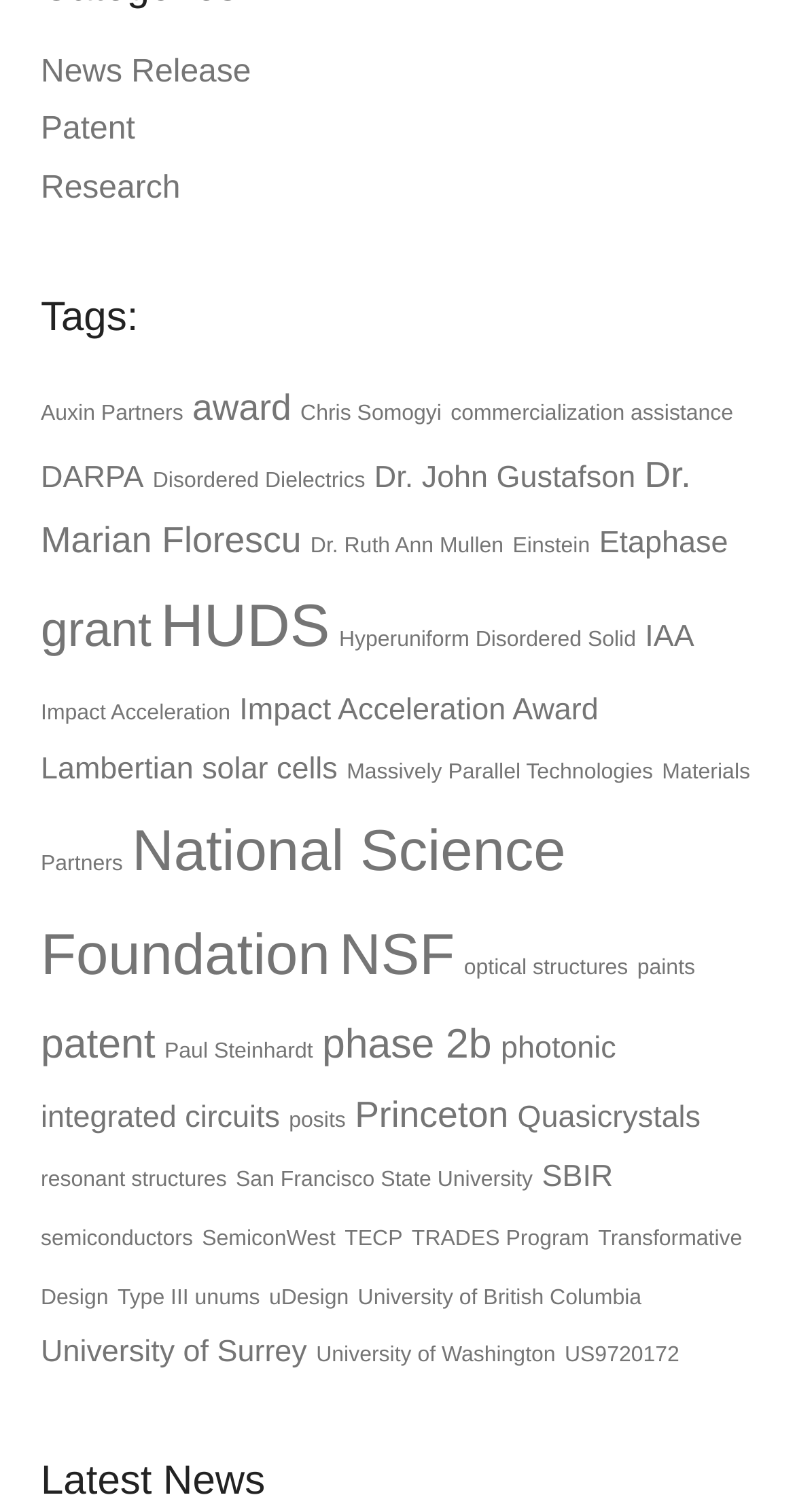What is the category heading above the links?
Please provide a single word or phrase as your answer based on the image.

Tags: